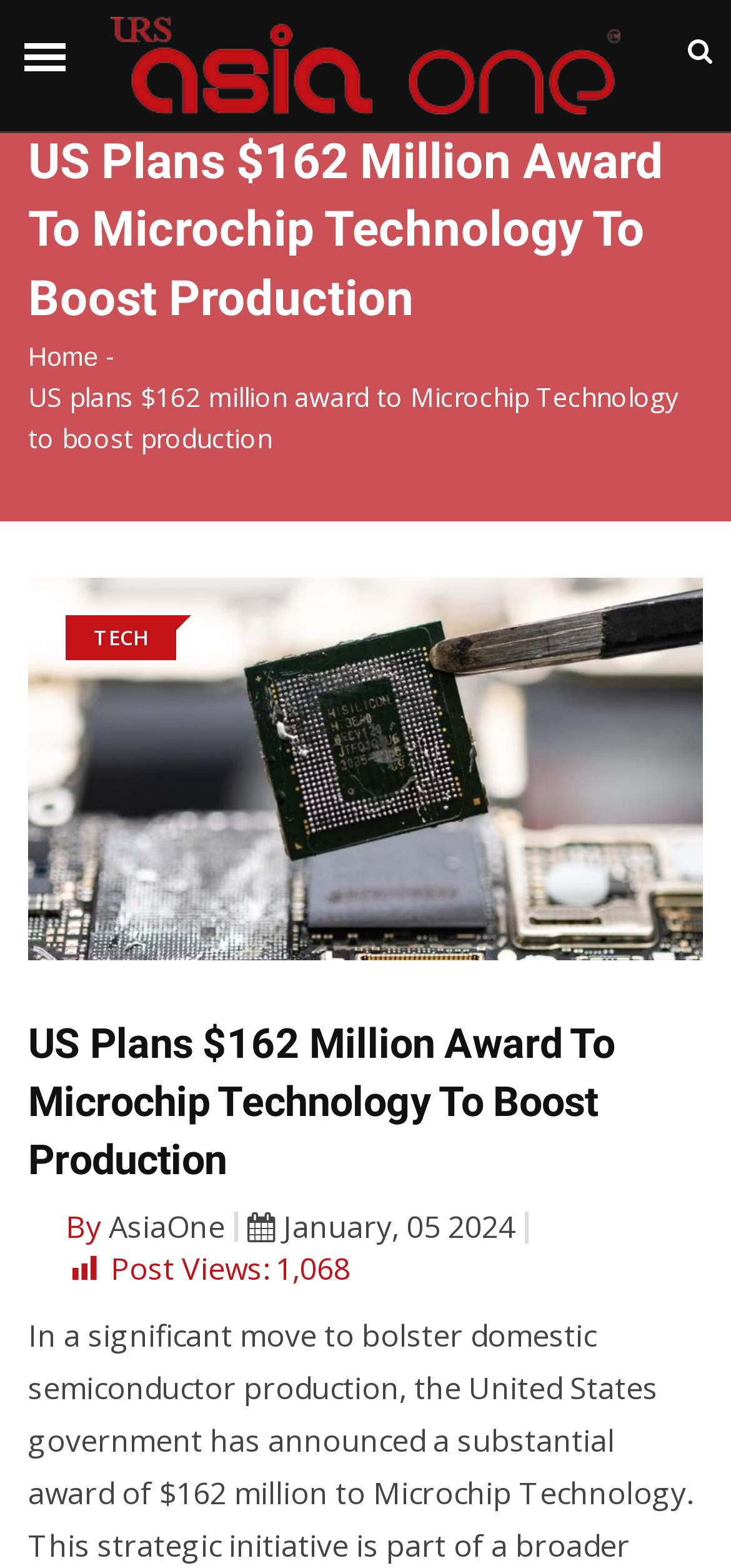Utilize the details in the image to give a detailed response to the question: What is the date of the article?

I found the date of the article by looking at the StaticText element with the text 'Thursday, Jun 13, 2024' which is located at the top of the webpage.